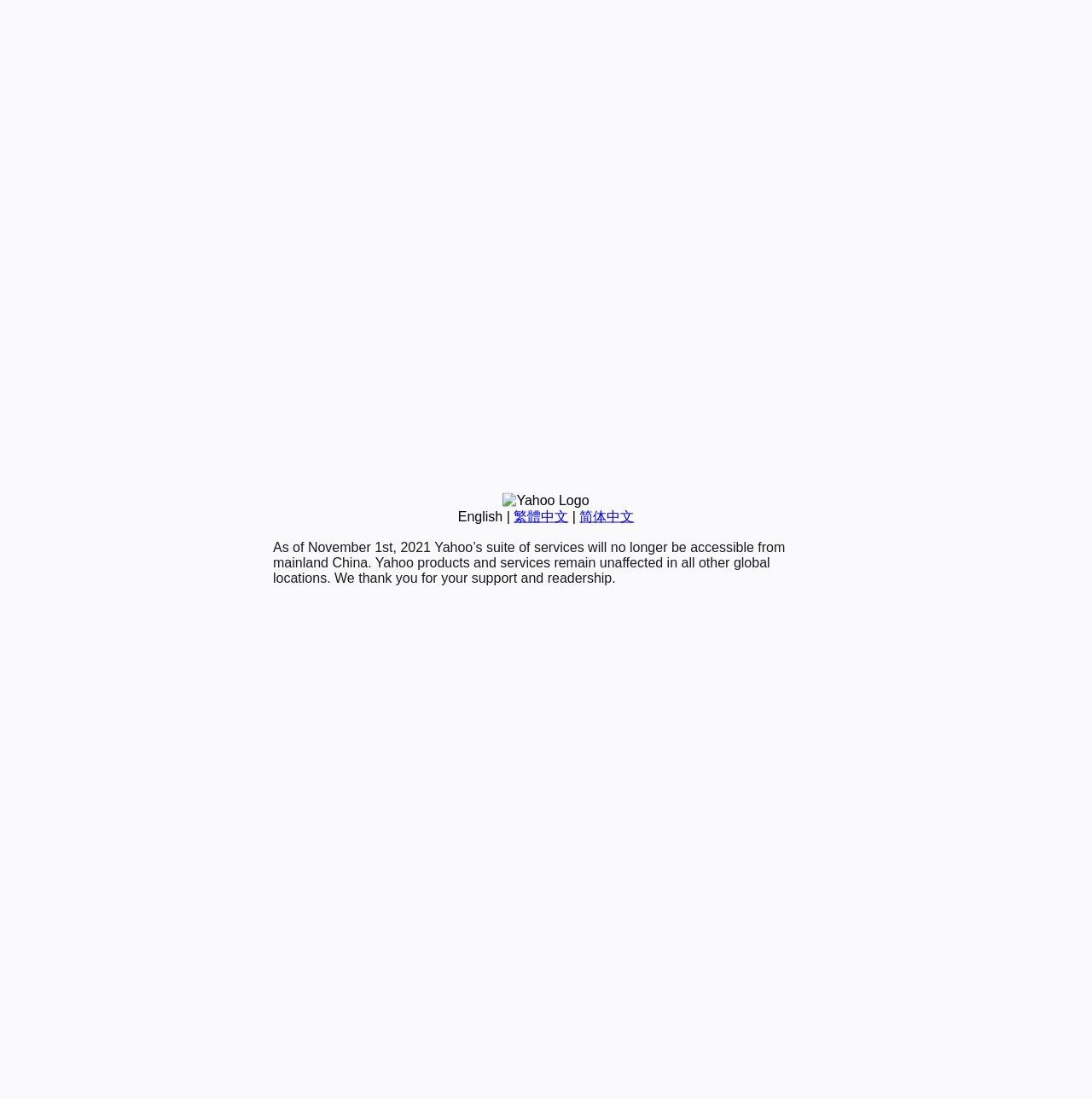Locate the bounding box of the UI element described by: "简体中文" in the given webpage screenshot.

[0.531, 0.463, 0.581, 0.476]